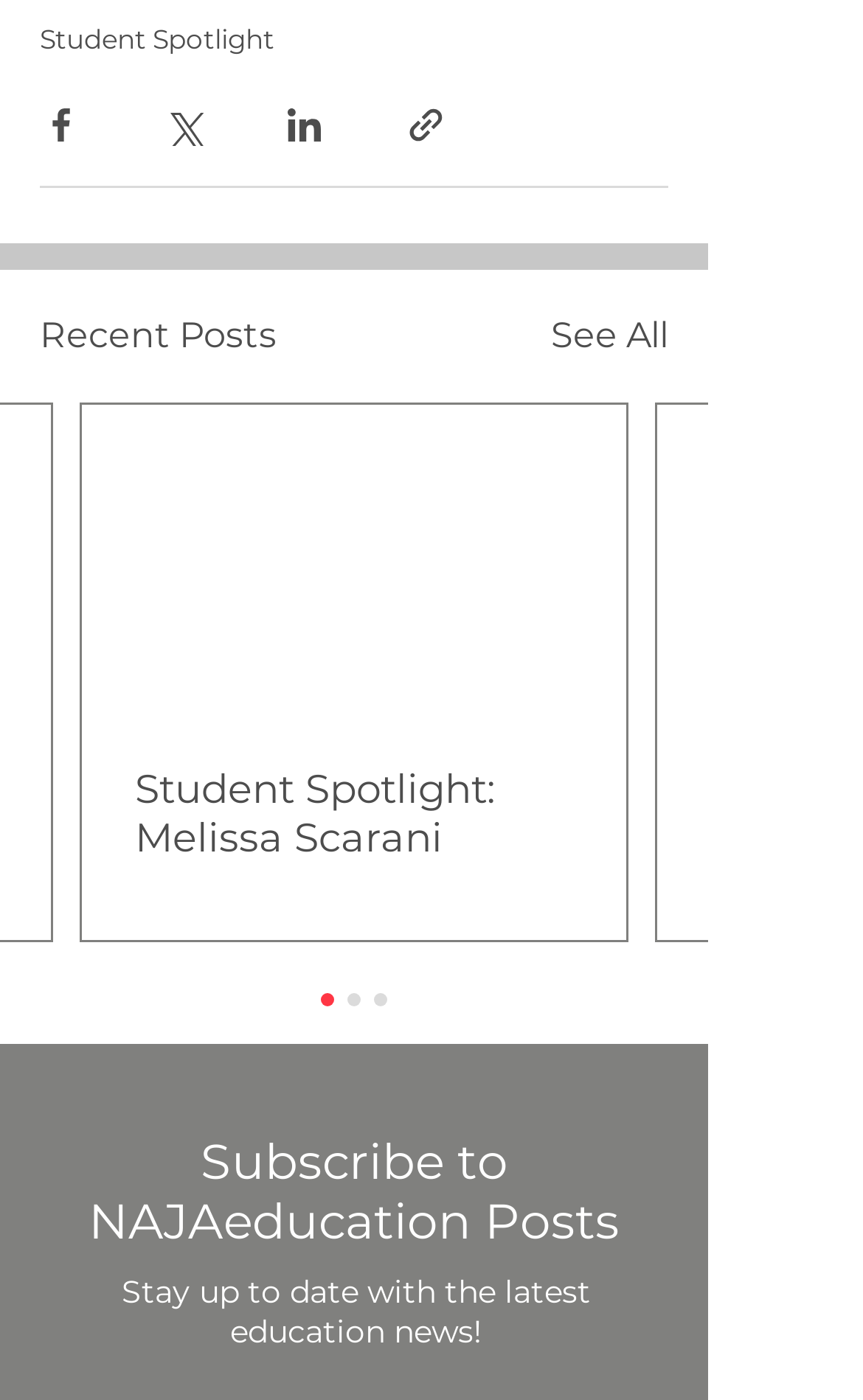Please respond to the question with a concise word or phrase:
How can users stay up to date with the latest education news?

Subscribe to NAJAeducation Posts